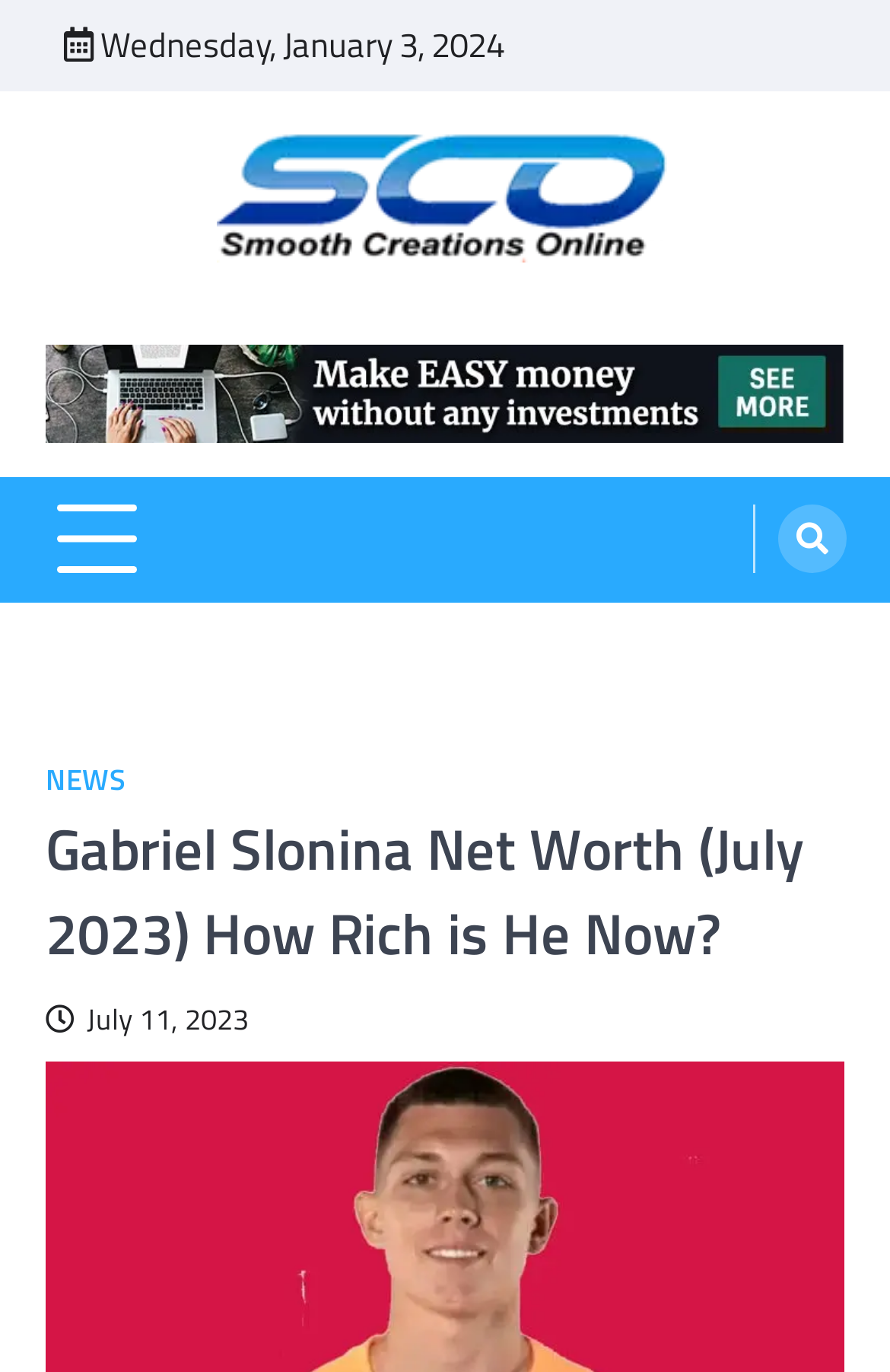Produce a meticulous description of the webpage.

The webpage is about Gabriel Slonina, an American soccer player, and his net worth. At the top left, there is a date displayed as "Wednesday, January 3, 2024". Next to it, on the top center, is a logo header with an image and a link to "smoothcreationsonline", accompanied by the text "Online Website Reviews". 

On the top right, there is an advertisement image that takes up a significant portion of the screen. Below the date, there is an empty button and a link with a search icon. 

The main content of the webpage is located at the center, with a large header that reads "Gabriel Slonina Net Worth (July 2023) How Rich is He Now?". Below the header, there is a link with a calendar icon and the date "July 11, 2023". 

On the top navigation bar, there is a link to "NEWS" on the left side. The overall layout of the webpage is organized, with clear headings and concise text, making it easy to navigate and find the desired information about Gabriel Slonina's net worth.